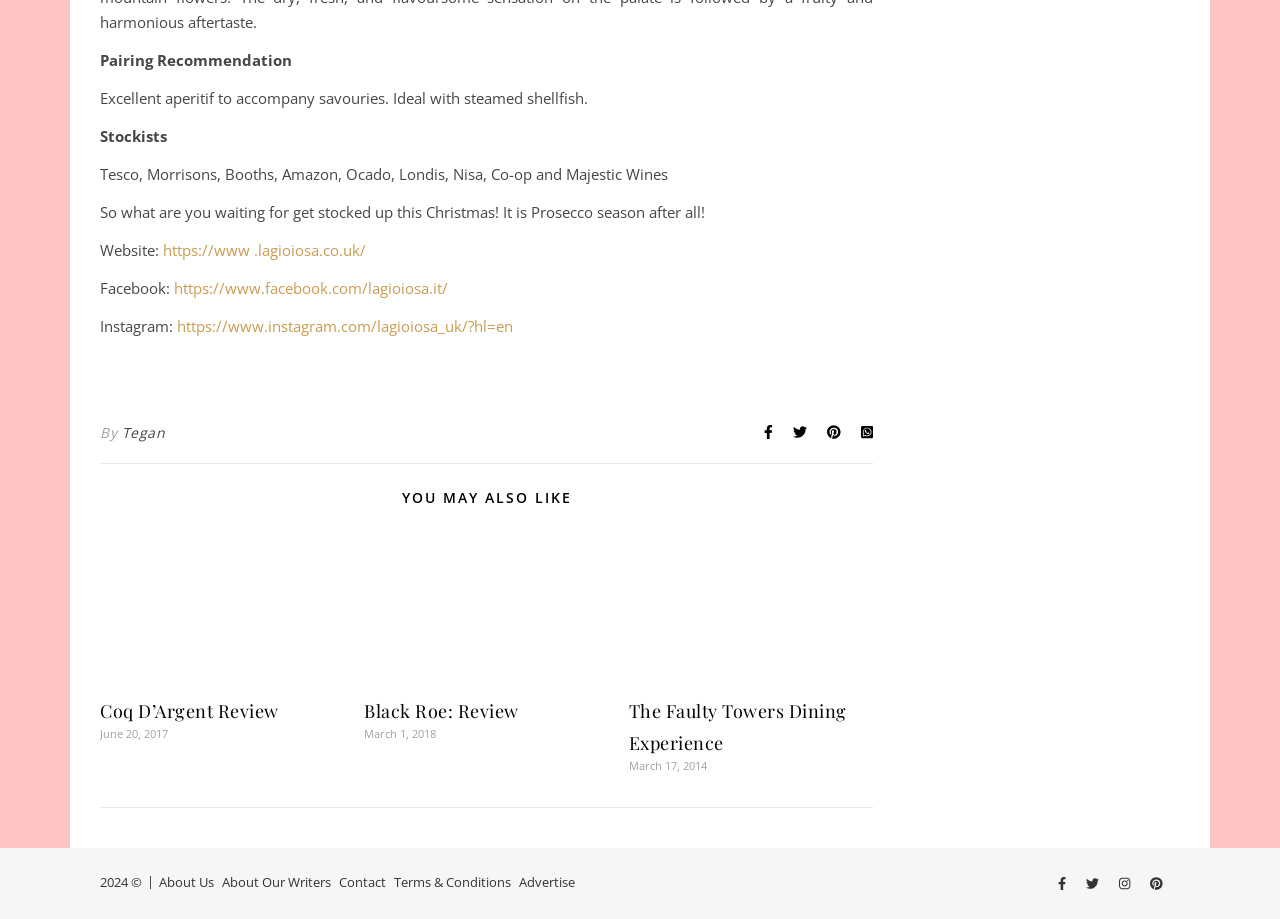Provide the bounding box coordinates for the specified HTML element described in this description: "parent_node: Black Roe: Review". The coordinates should be four float numbers ranging from 0 to 1, in the format [left, top, right, bottom].

[0.285, 0.57, 0.473, 0.745]